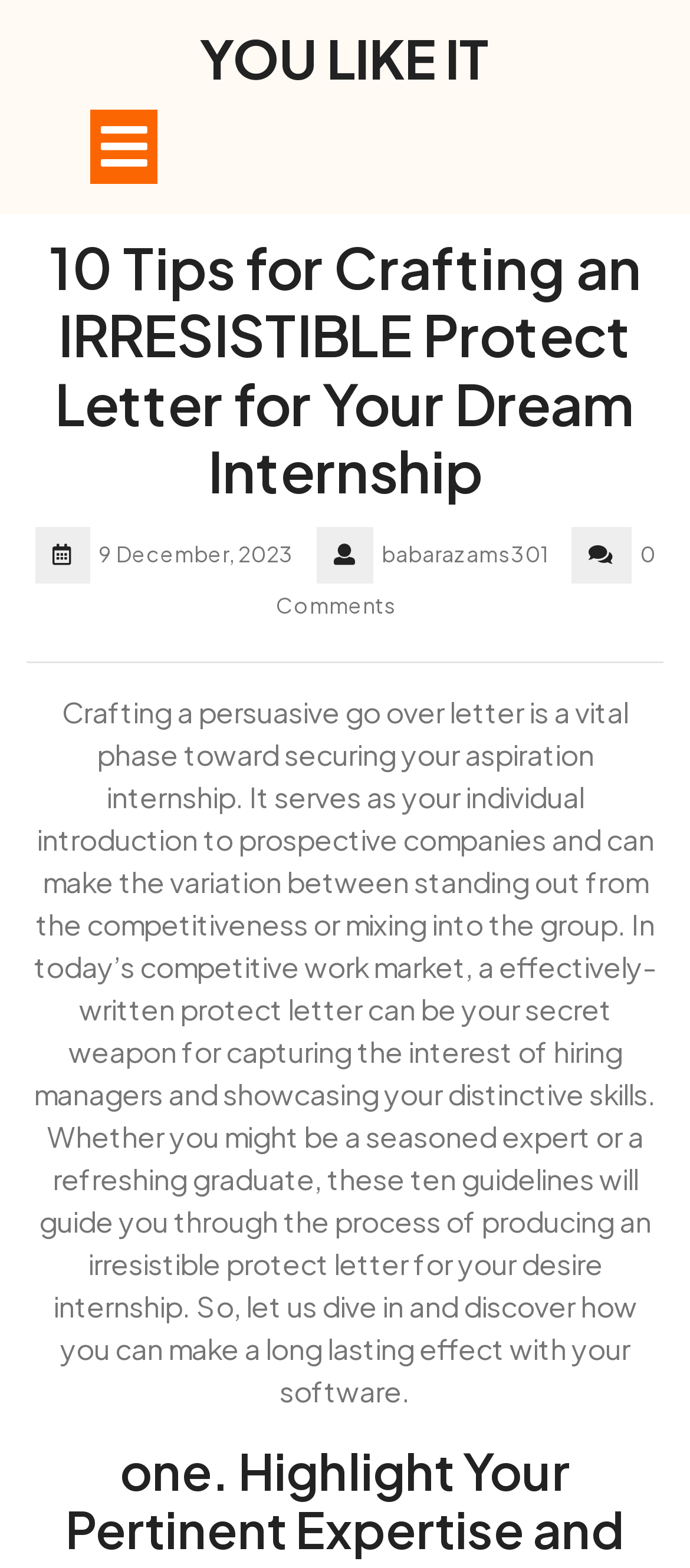Using the provided description YOU LIKE IT, find the bounding box coordinates for the UI element. Provide the coordinates in (top-left x, top-left y, bottom-right x, bottom-right y) format, ensuring all values are between 0 and 1.

[0.288, 0.016, 0.712, 0.059]